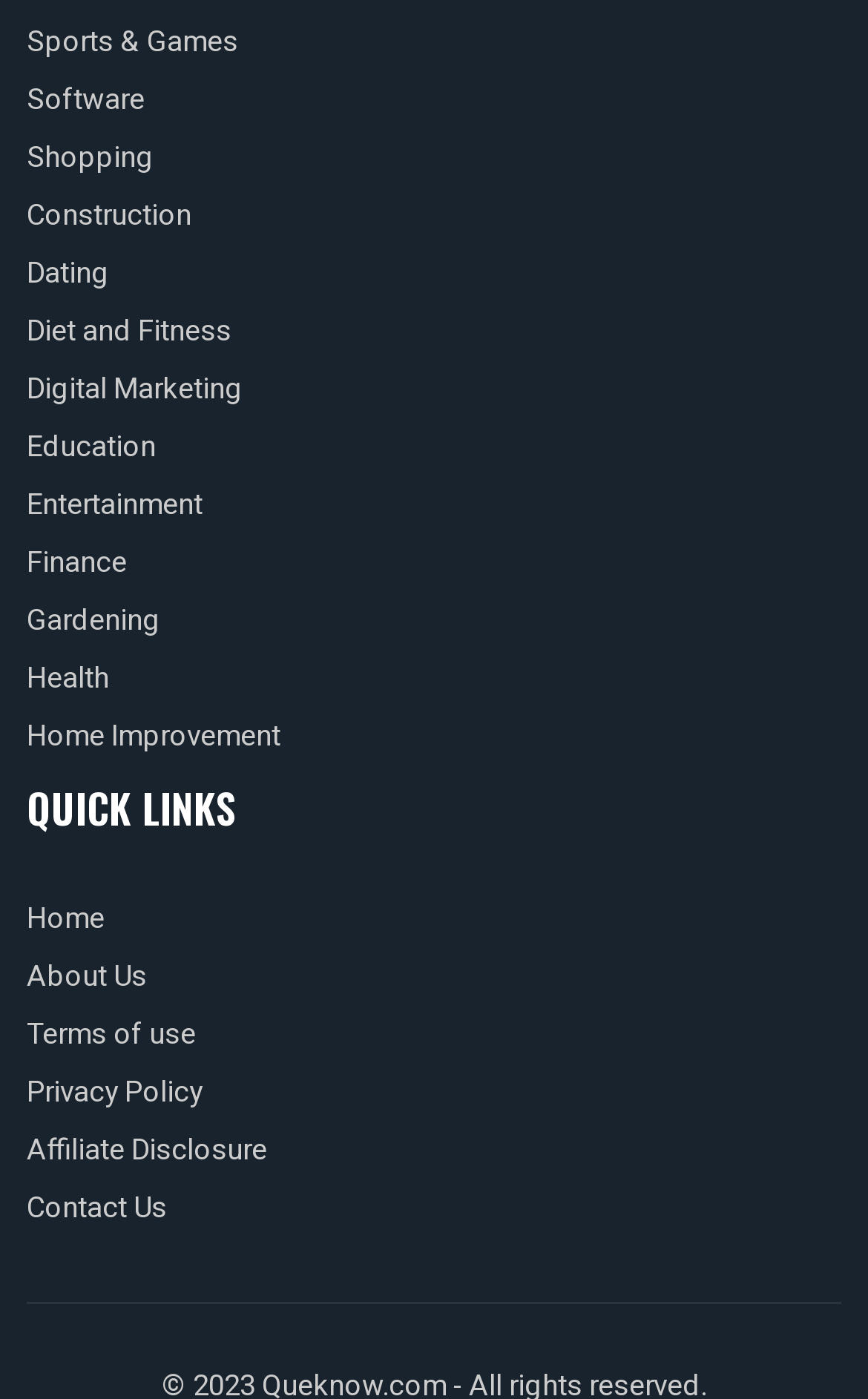What is the last link listed under QUICK LINKS?
Look at the image and provide a short answer using one word or a phrase.

Contact Us